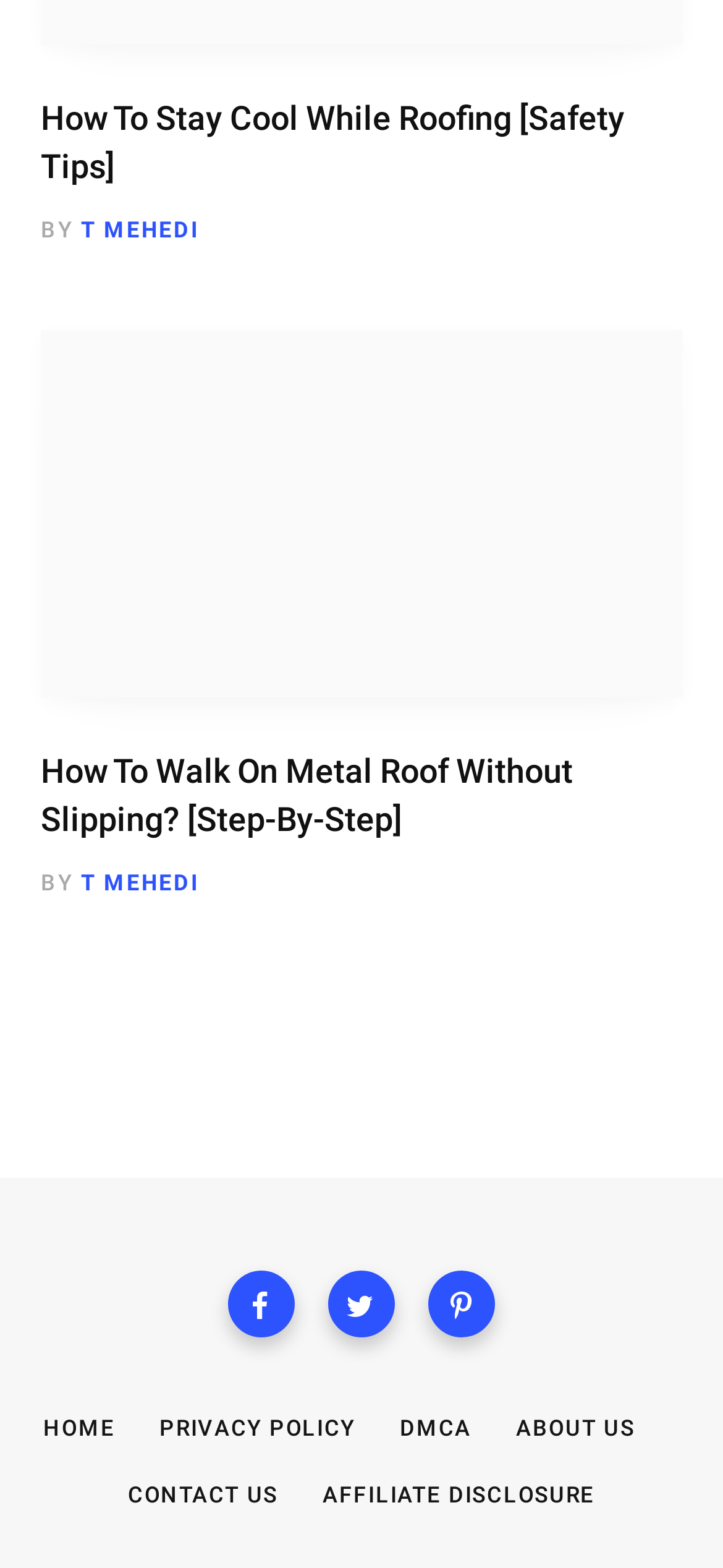Locate the bounding box coordinates of the element to click to perform the following action: 'click on the article about staying cool while roofing'. The coordinates should be given as four float values between 0 and 1, in the form of [left, top, right, bottom].

[0.056, 0.211, 0.944, 0.574]